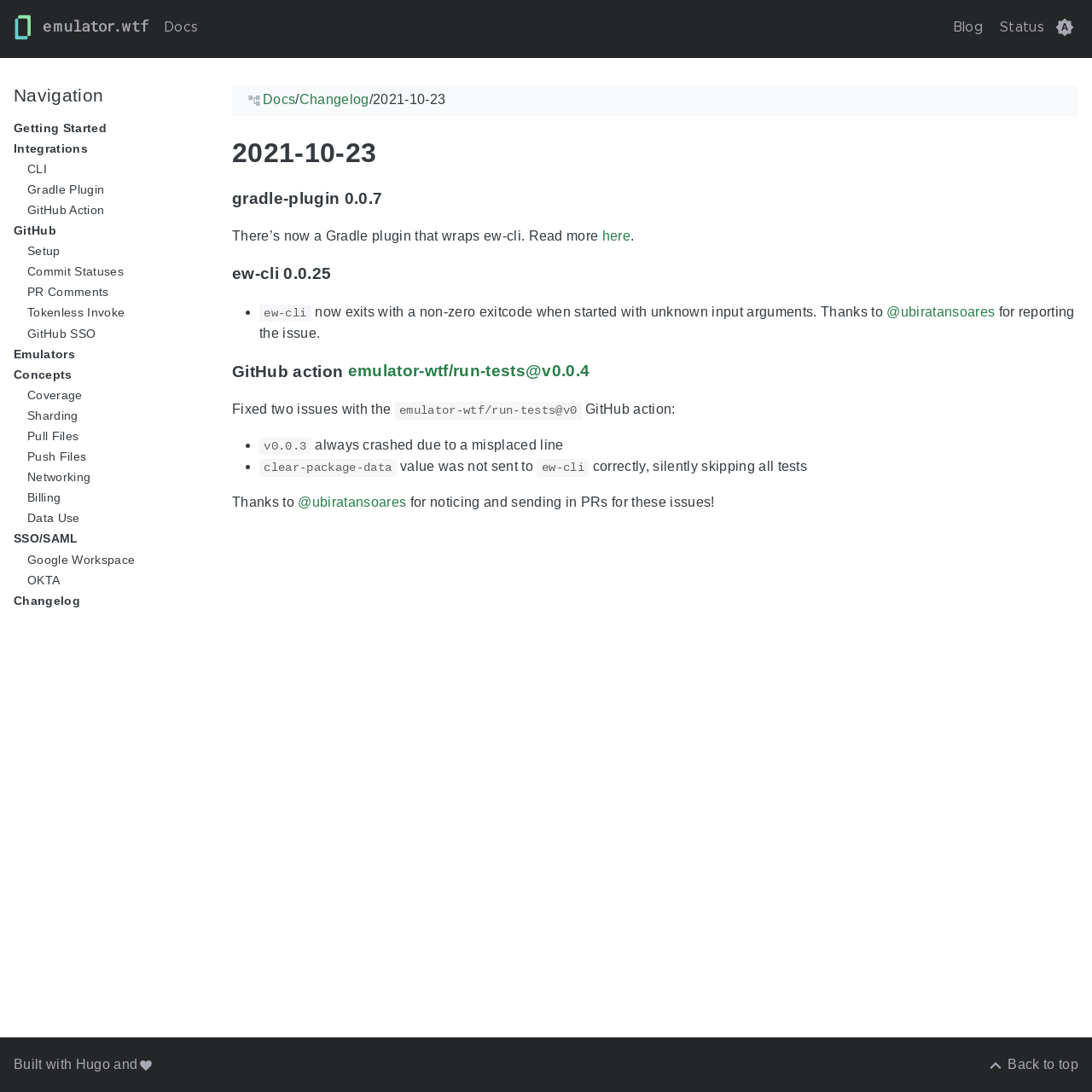Locate the bounding box coordinates of the element that should be clicked to execute the following instruction: "Click on the 'Gradle Plugin' link".

[0.025, 0.167, 0.188, 0.18]